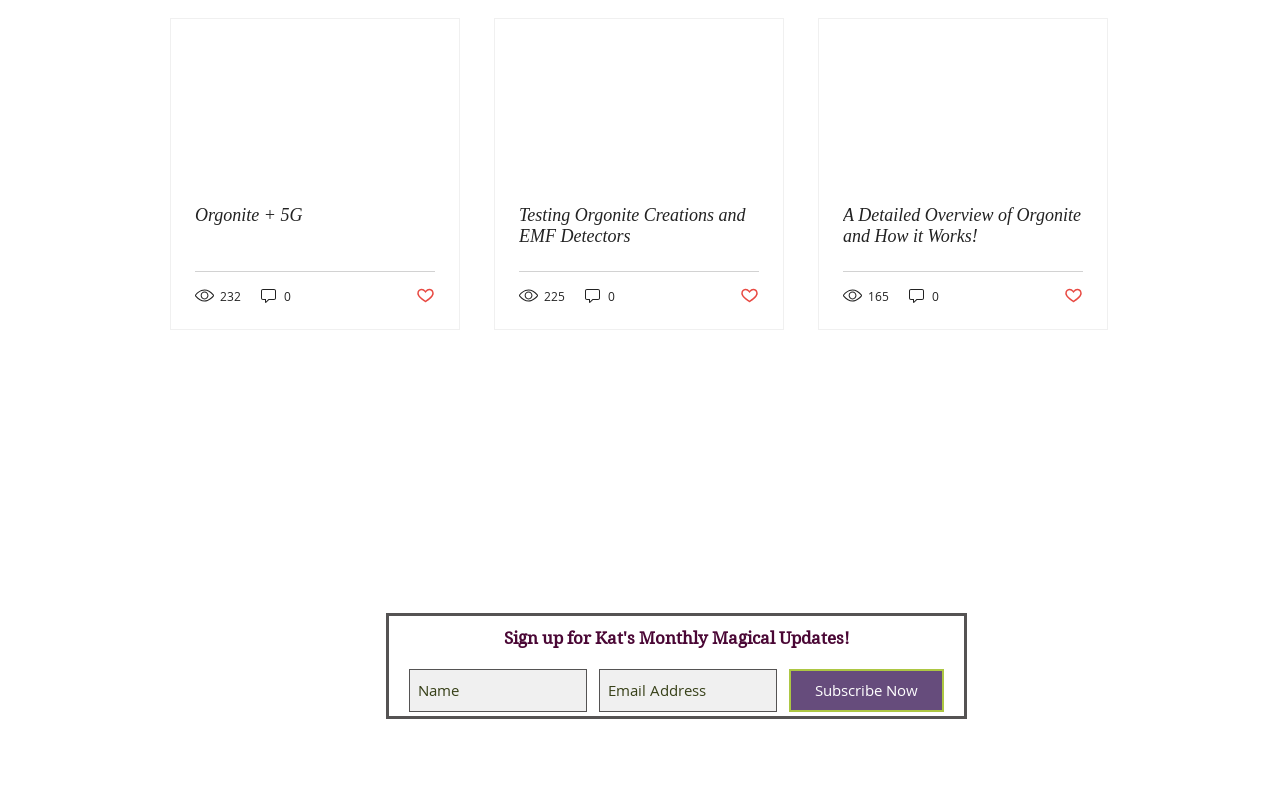Please locate the bounding box coordinates of the element that needs to be clicked to achieve the following instruction: "Click the 'Orgonite + 5G' link". The coordinates should be four float numbers between 0 and 1, i.e., [left, top, right, bottom].

[0.152, 0.256, 0.34, 0.282]